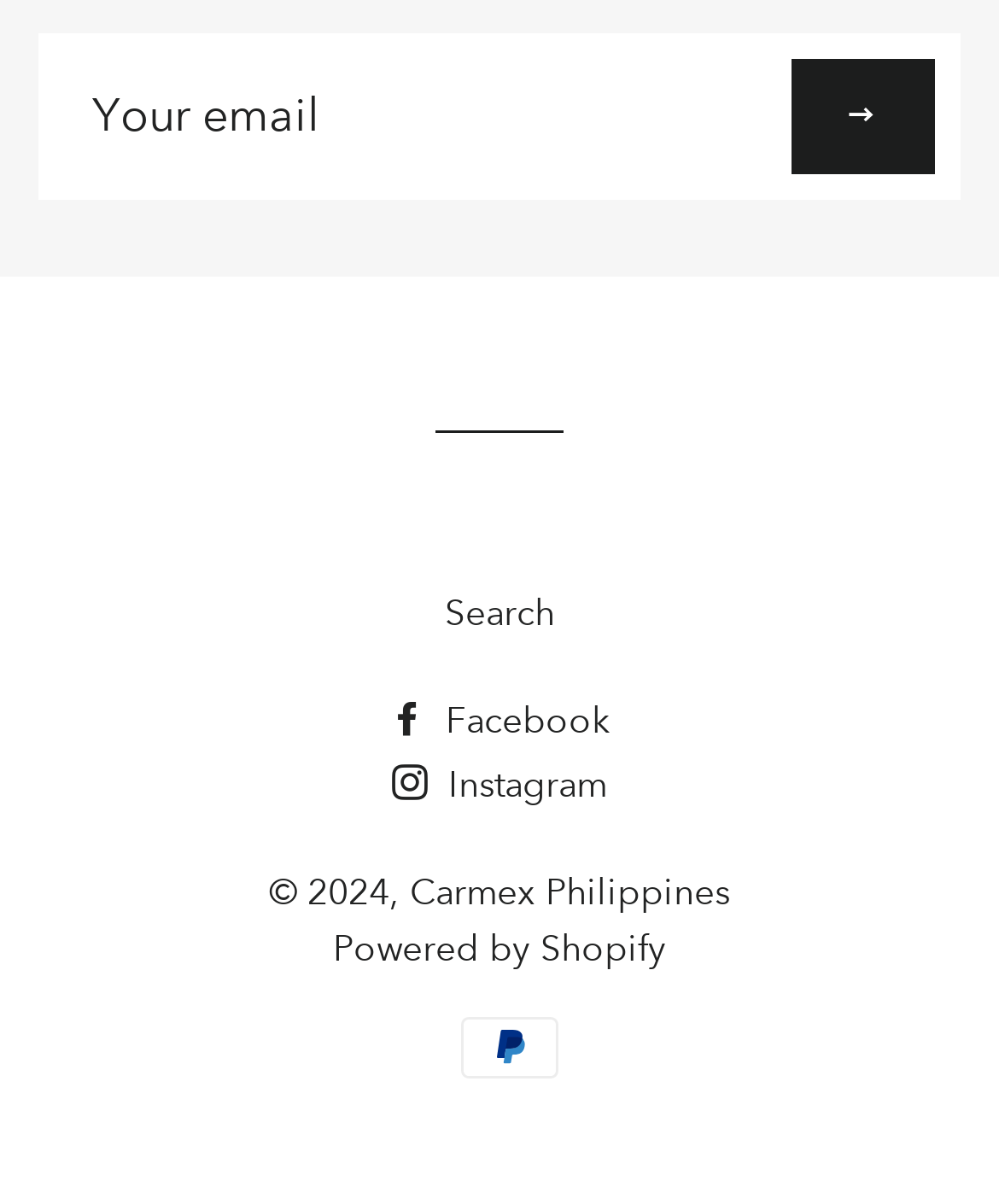What payment method is shown?
Using the visual information, answer the question in a single word or phrase.

PayPal